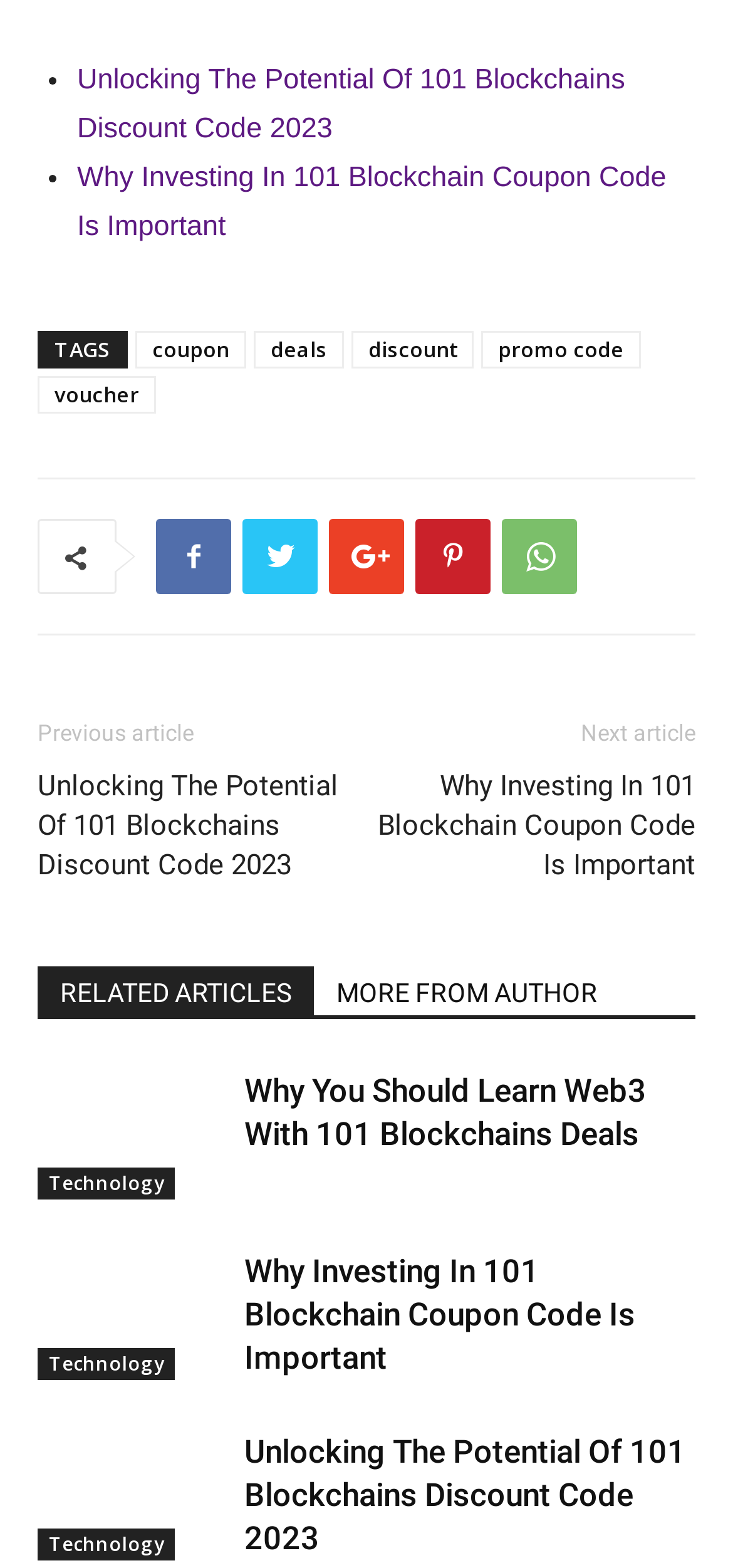What is the tag located next to the 'coupon' link?
Based on the image, answer the question with a single word or brief phrase.

deals